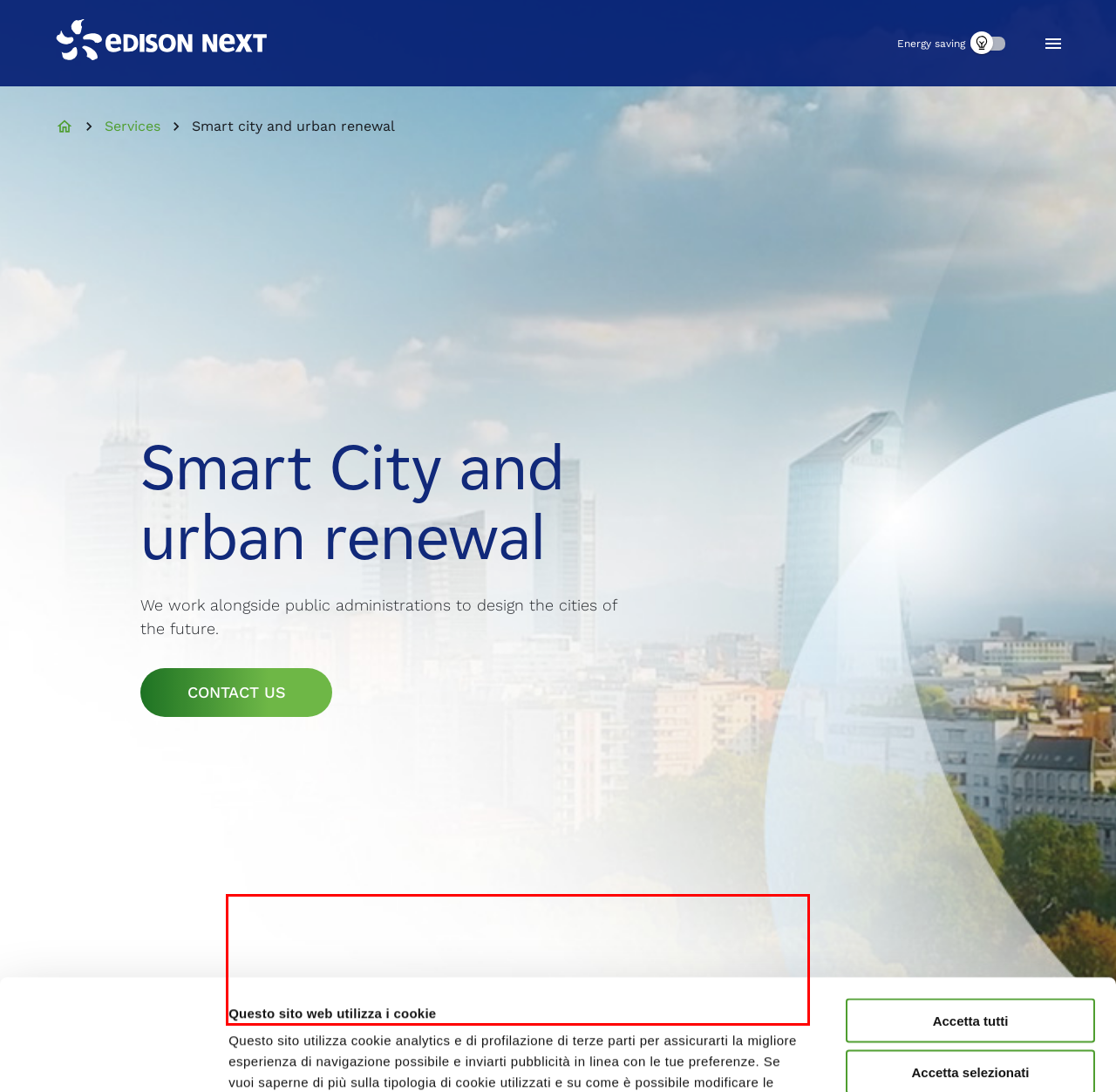From the provided screenshot, extract the text content that is enclosed within the red bounding box.

Questo sito utilizza cookie analytics e di profilazione di terze parti per assicurarti la migliore esperienza di navigazione possibile e inviarti pubblicità in linea con le tue preferenze. Se vuoi saperne di più sulla tipologia di cookie utilizzati e su come è possibile modificare le impostazioni clicca qui. Se desideri accettare l'utilizzo dei cookies da parte di questo sito clicca su "Accetta Tutti" o “Accetta selezionati” altrimenti clicca su "Rifiuta" per rifiutare l’utilizzo dei cookie e mantenere le impostazioni di default.